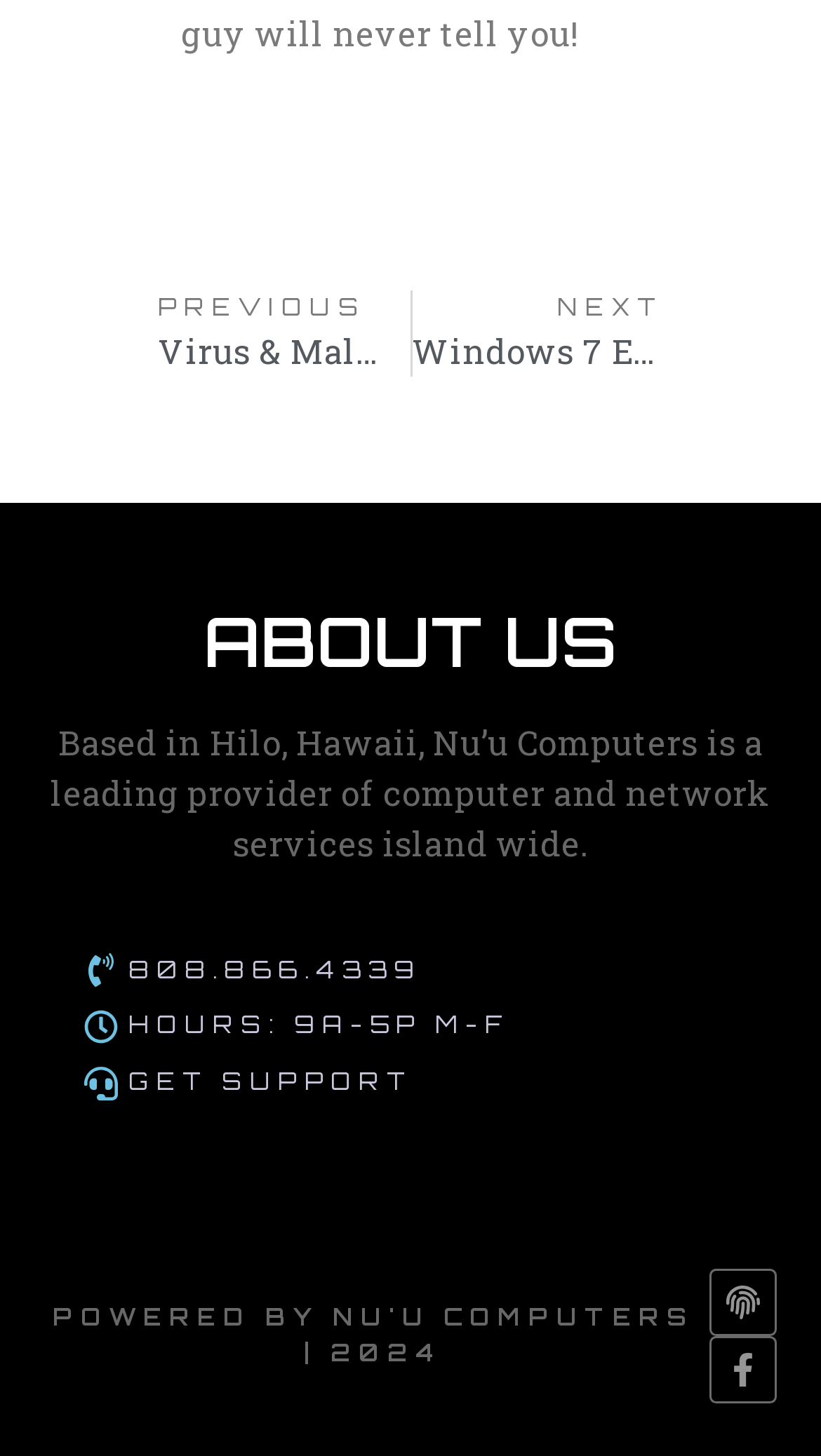Respond with a single word or phrase:
What is the phone number?

808.866.4339